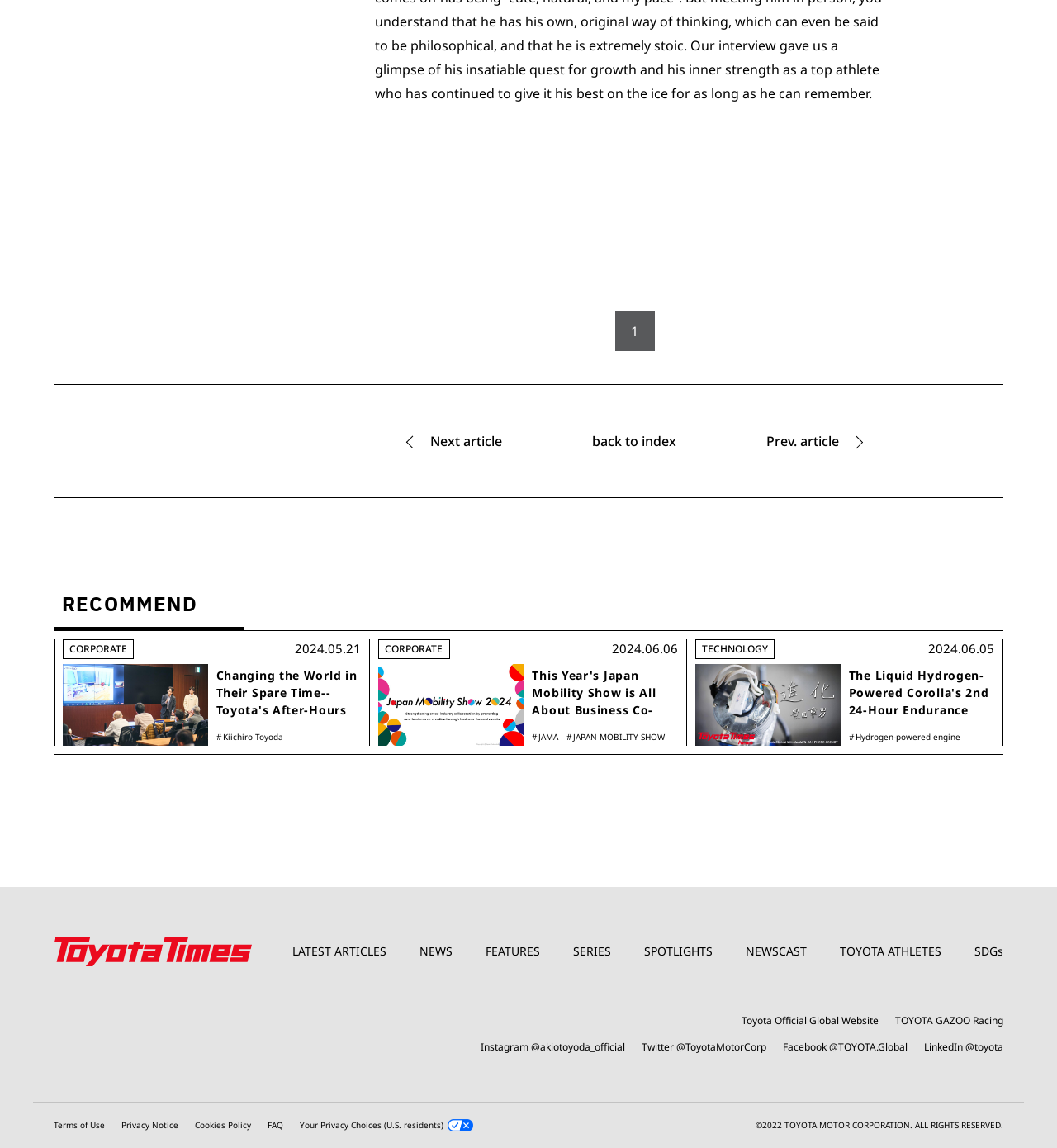Respond with a single word or phrase:
What is the date of the article 'This Year's Japan Mobility Show is All About Business Co-Creation'?

2024.06.06